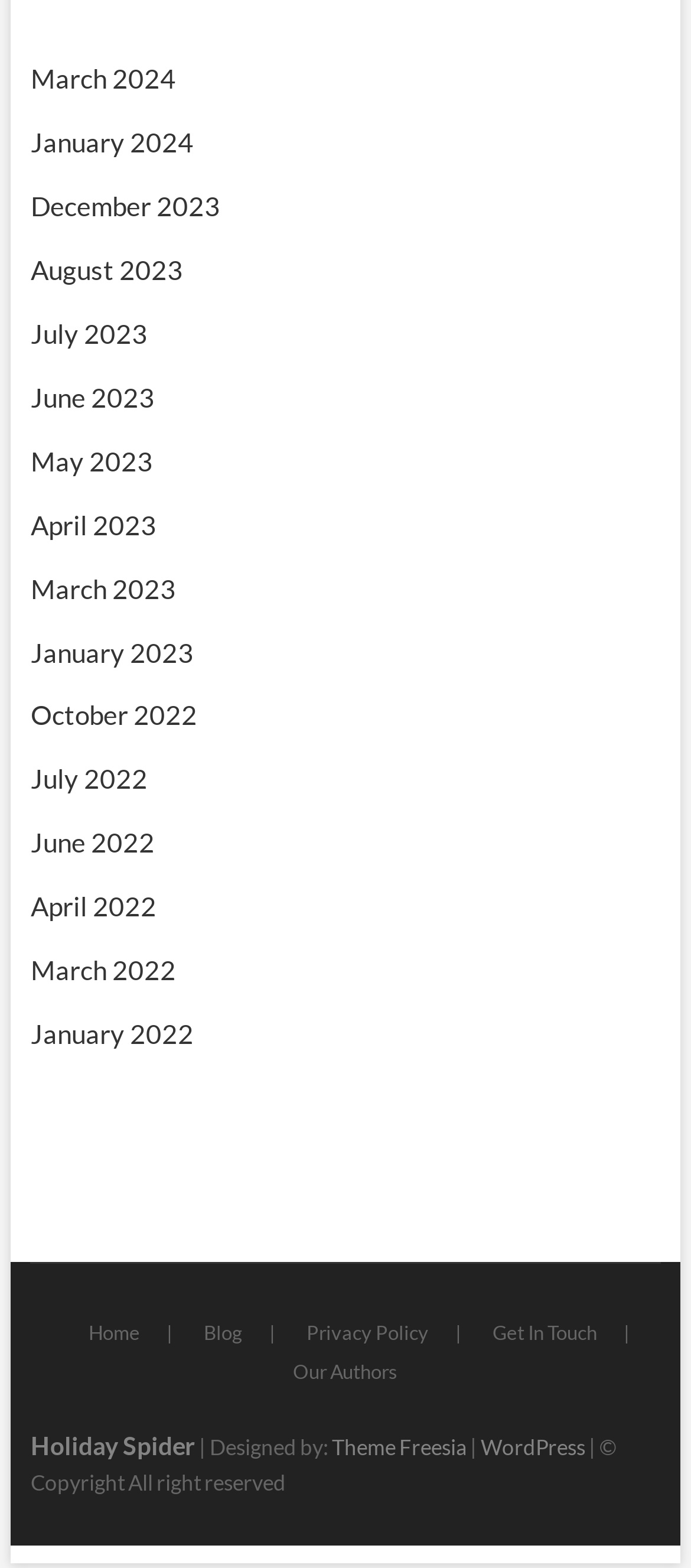Using the information in the image, could you please answer the following question in detail:
What is the footer menu item after 'Blog'?

I looked at the navigation element with the description 'Footer Menu' and found the link 'Blog' at index 2. The next link after 'Blog' is 'Privacy Policy'.